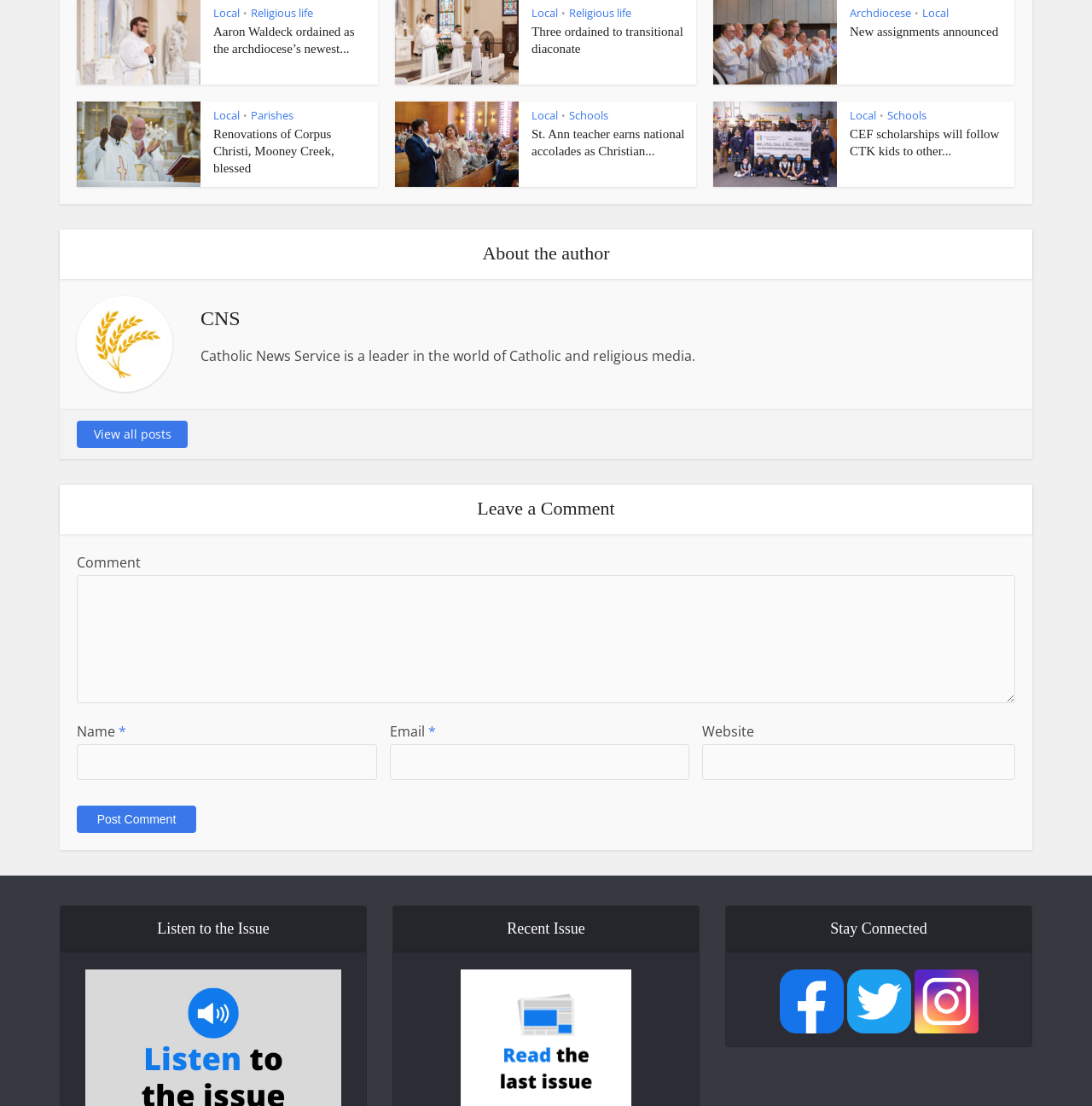Identify the bounding box coordinates of the region I need to click to complete this instruction: "Read 'Aaron Waldeck ordained as the archdiocese’s newest…'".

[0.195, 0.02, 0.338, 0.052]